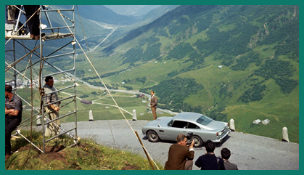Please reply to the following question with a single word or a short phrase:
What is the landscape feature in the backdrop?

Lush green hills